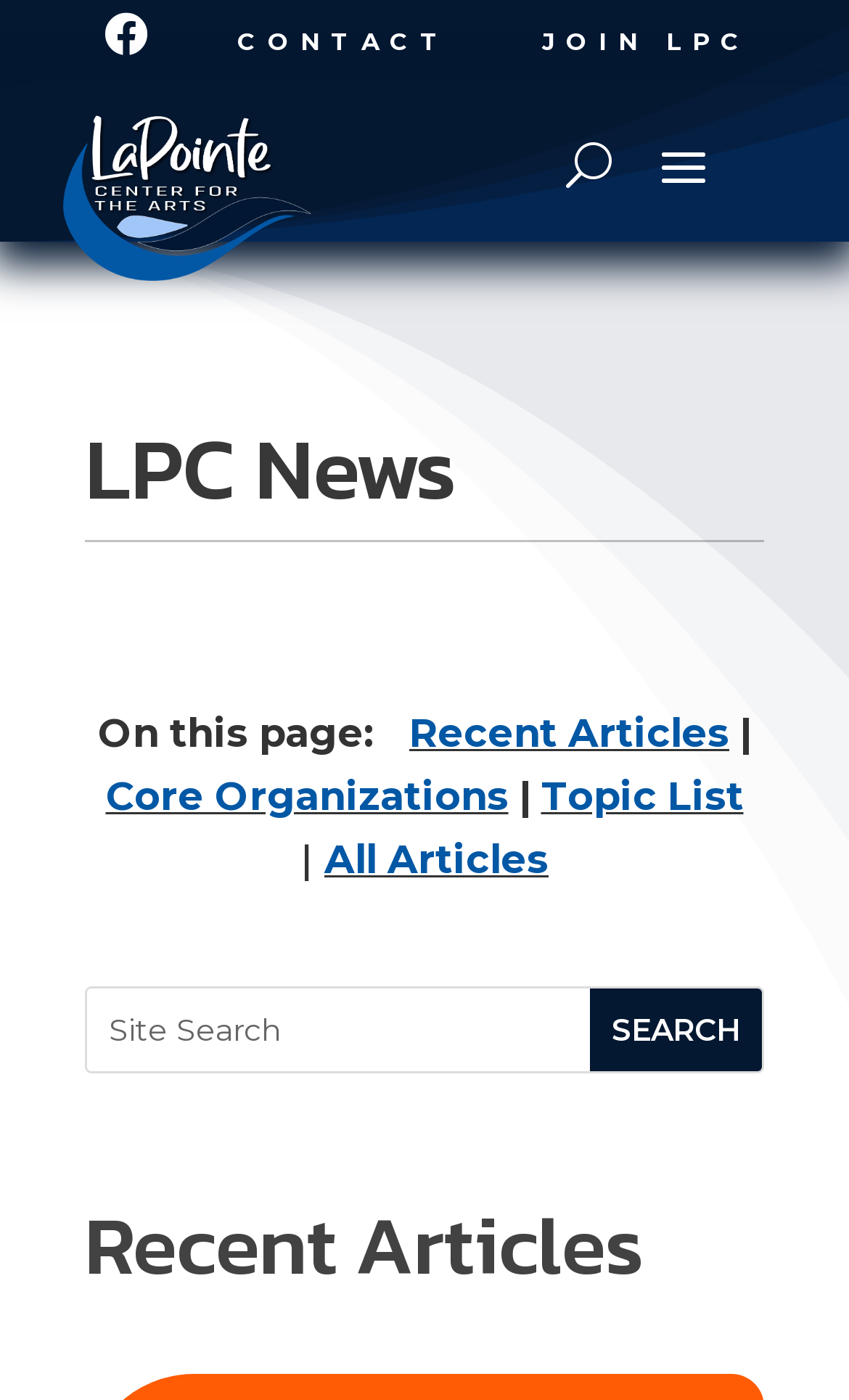How many headings are on this webpage?
Answer the question using a single word or phrase, according to the image.

2